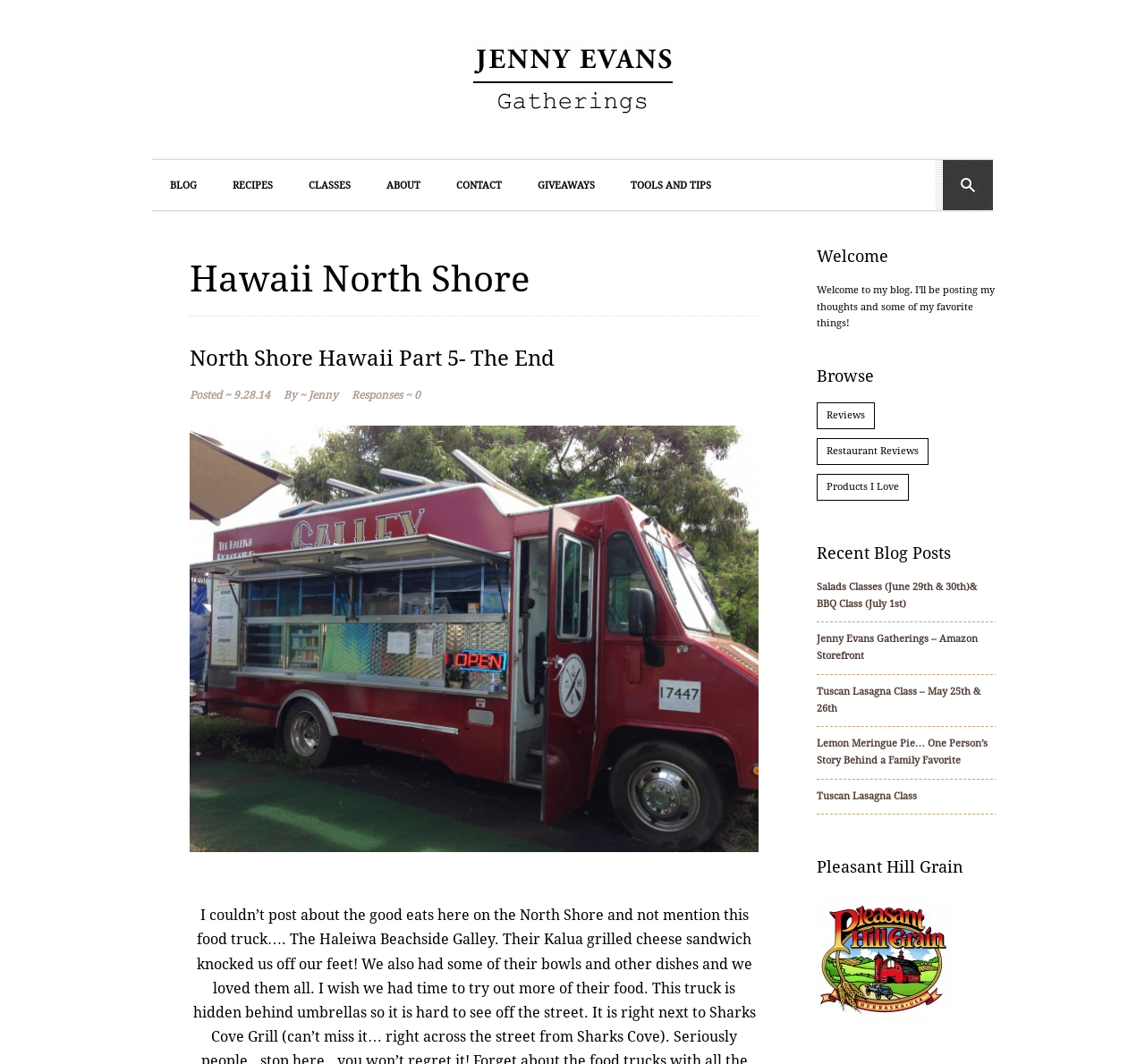Using the webpage screenshot, locate the HTML element that fits the following description and provide its bounding box: "alt="Jenny Evans"".

[0.133, 0.0, 0.867, 0.148]